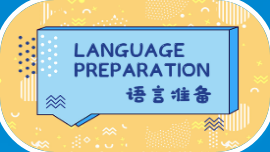What is the purpose of the graphic?
Using the details shown in the screenshot, provide a comprehensive answer to the question.

The caption suggests that the graphic is an introductory point for a course or resource related to language acquisition, implying that its purpose is to facilitate language learning.